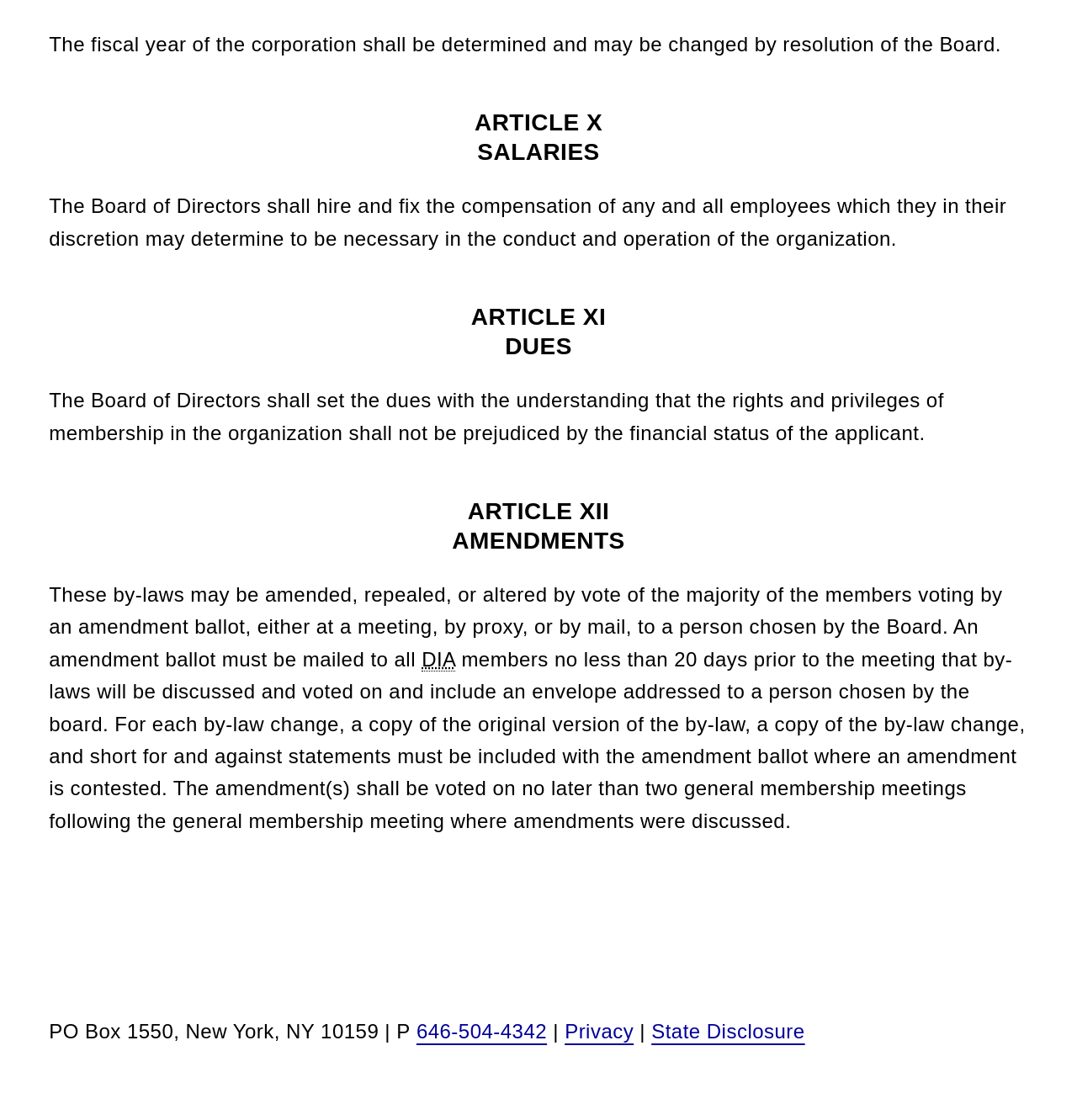Bounding box coordinates should be in the format (top-left x, top-left y, bottom-right x, bottom-right y) and all values should be floating point numbers between 0 and 1. Determine the bounding box coordinate for the UI element described as: 646-504-4342

[0.387, 0.911, 0.508, 0.931]